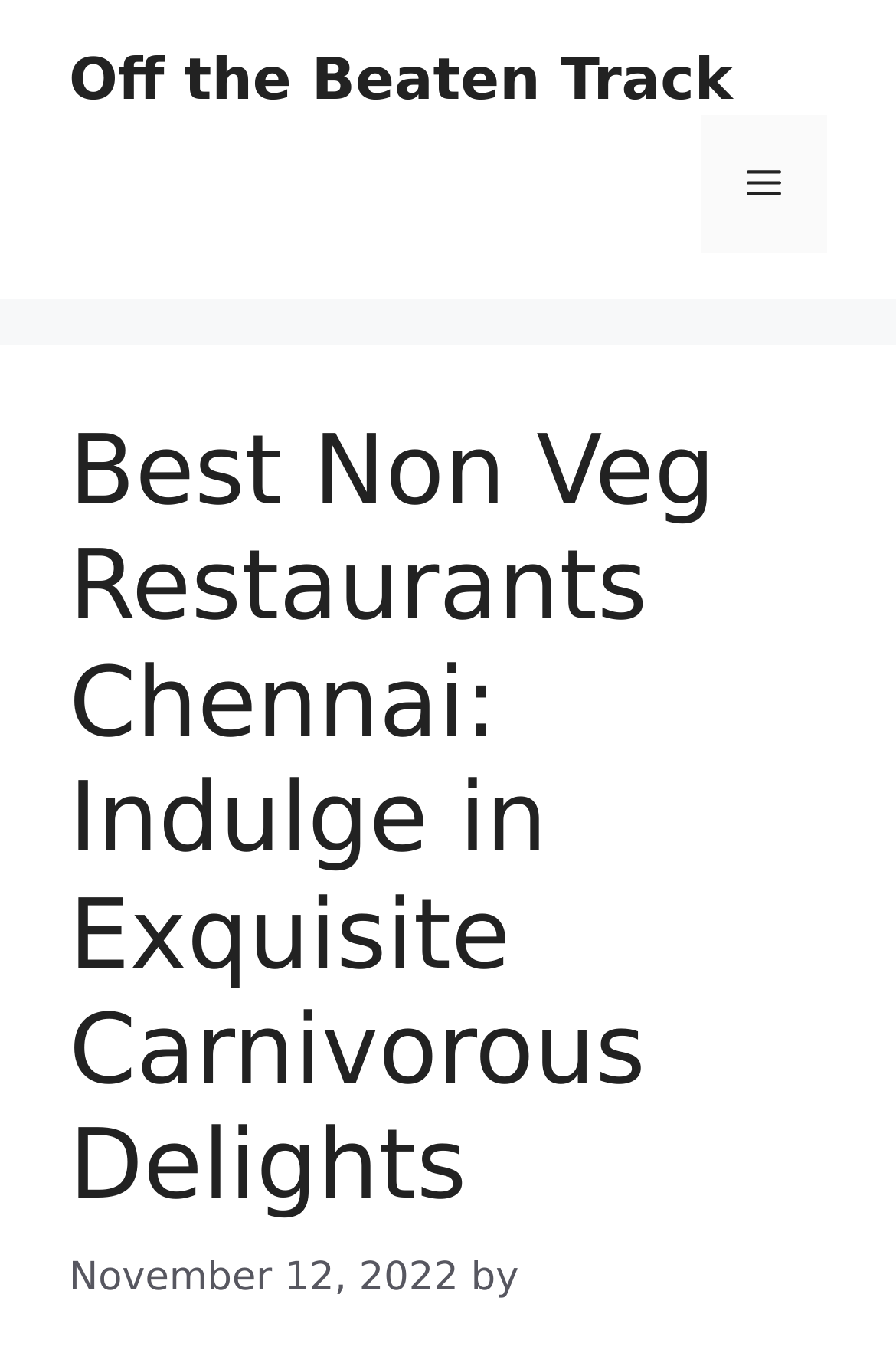Analyze the image and provide a detailed answer to the question: Who is the author of the latest article?

I looked for the author's name in the content section, but it is not explicitly mentioned. There is a 'by' keyword, but it is not followed by the author's name.